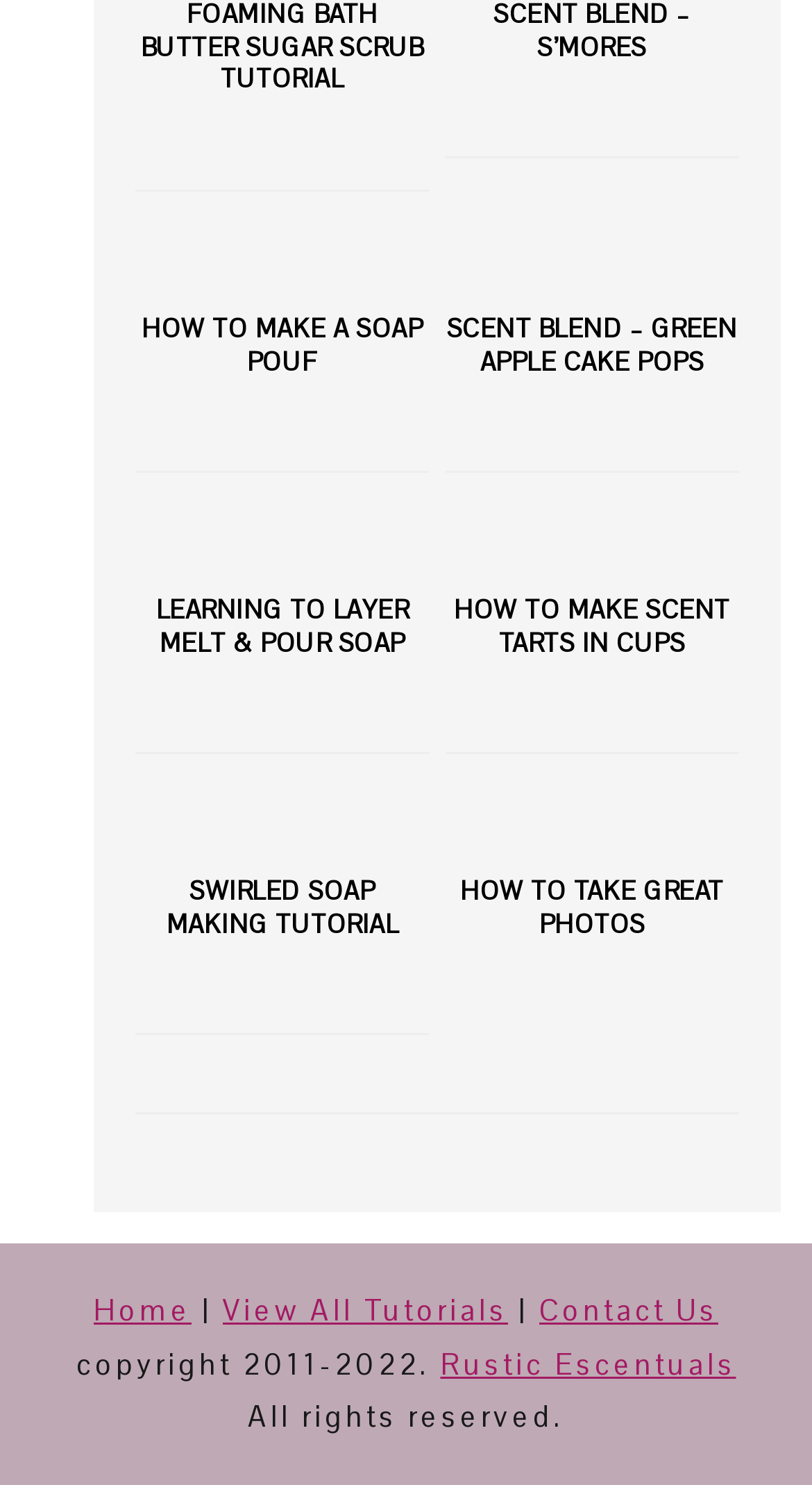Determine the bounding box coordinates of the region that needs to be clicked to achieve the task: "Go to the 'Home' page".

[0.115, 0.87, 0.236, 0.895]